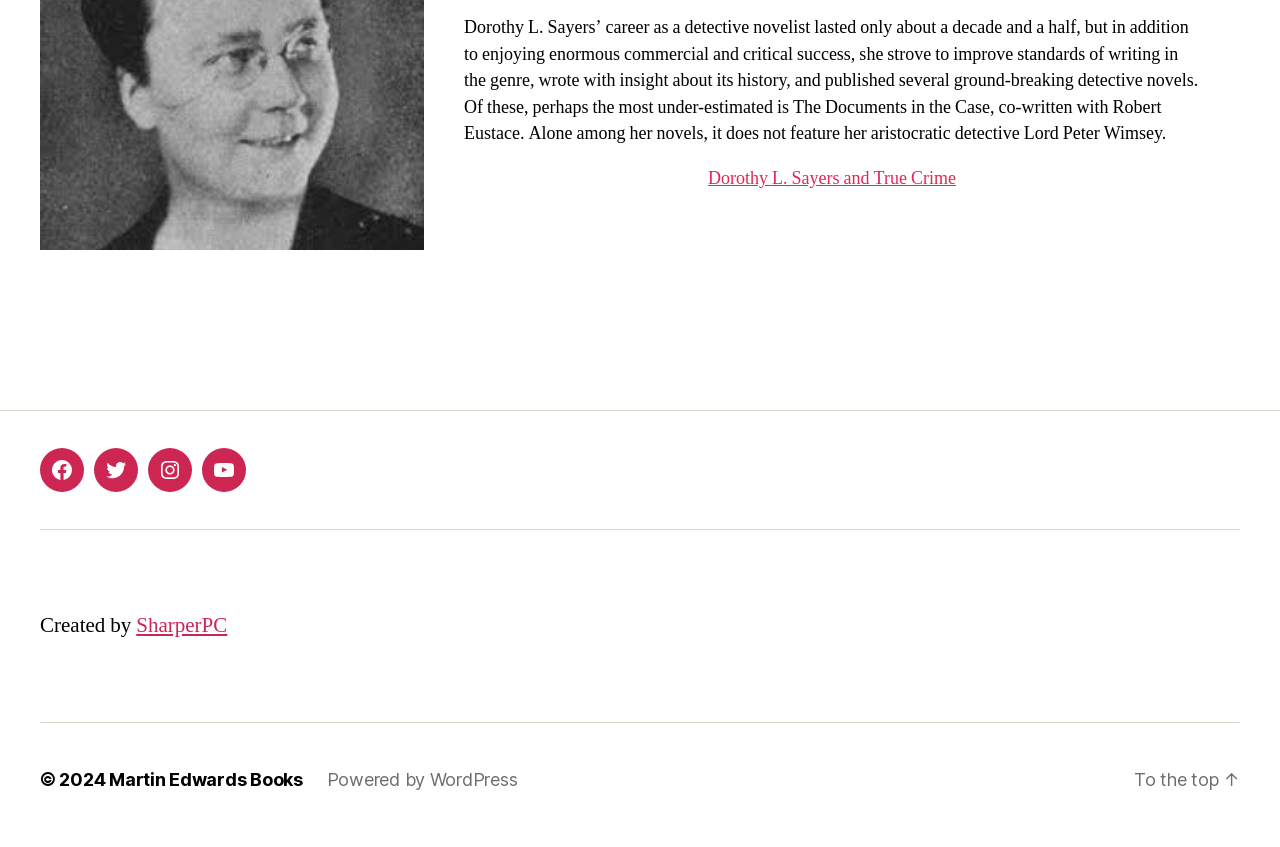Please identify the bounding box coordinates of where to click in order to follow the instruction: "Return to the top of the page".

[0.886, 0.921, 0.969, 0.946]